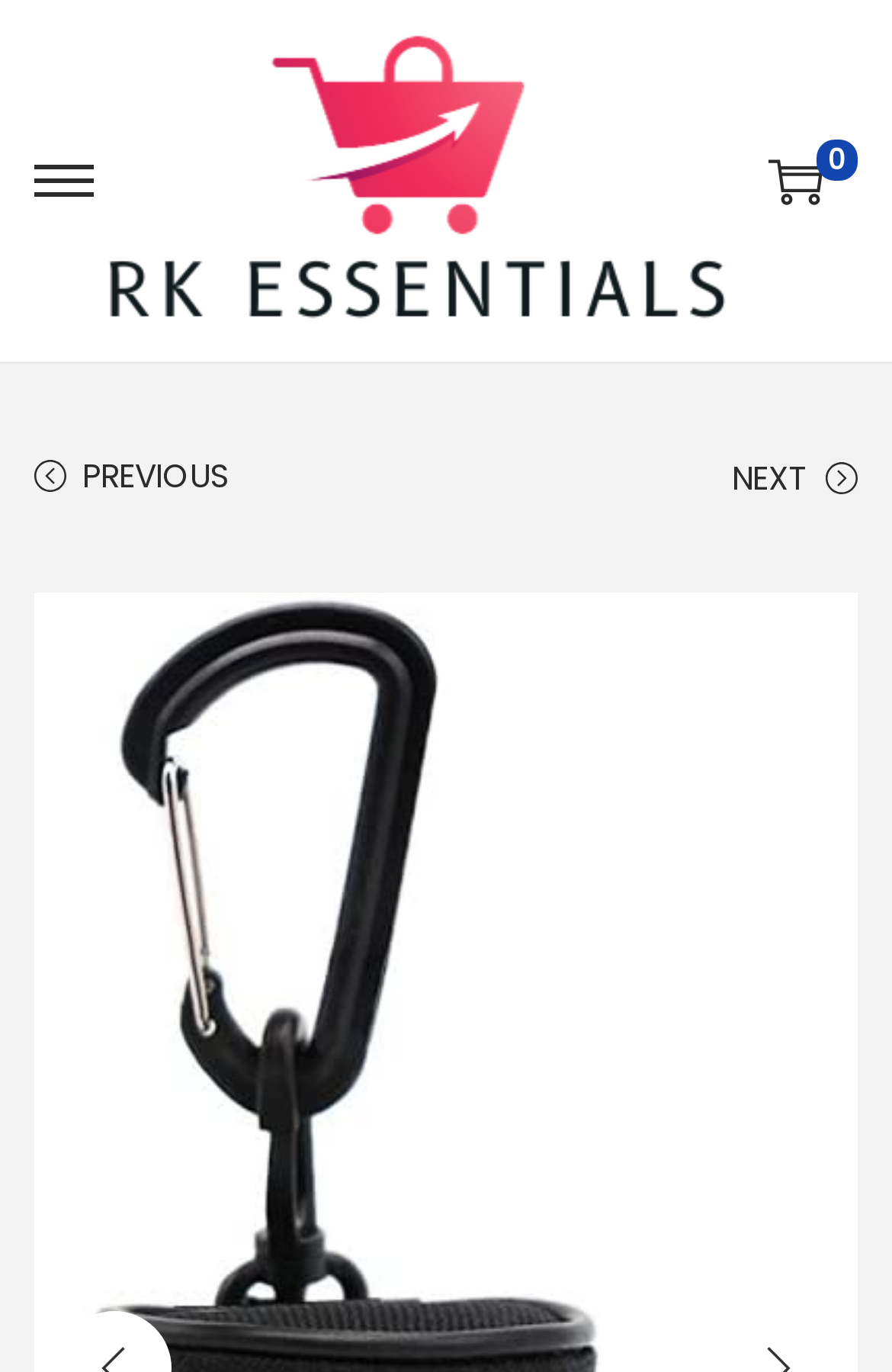How many navigation arrows are there?
Look at the image and respond with a one-word or short-phrase answer.

2